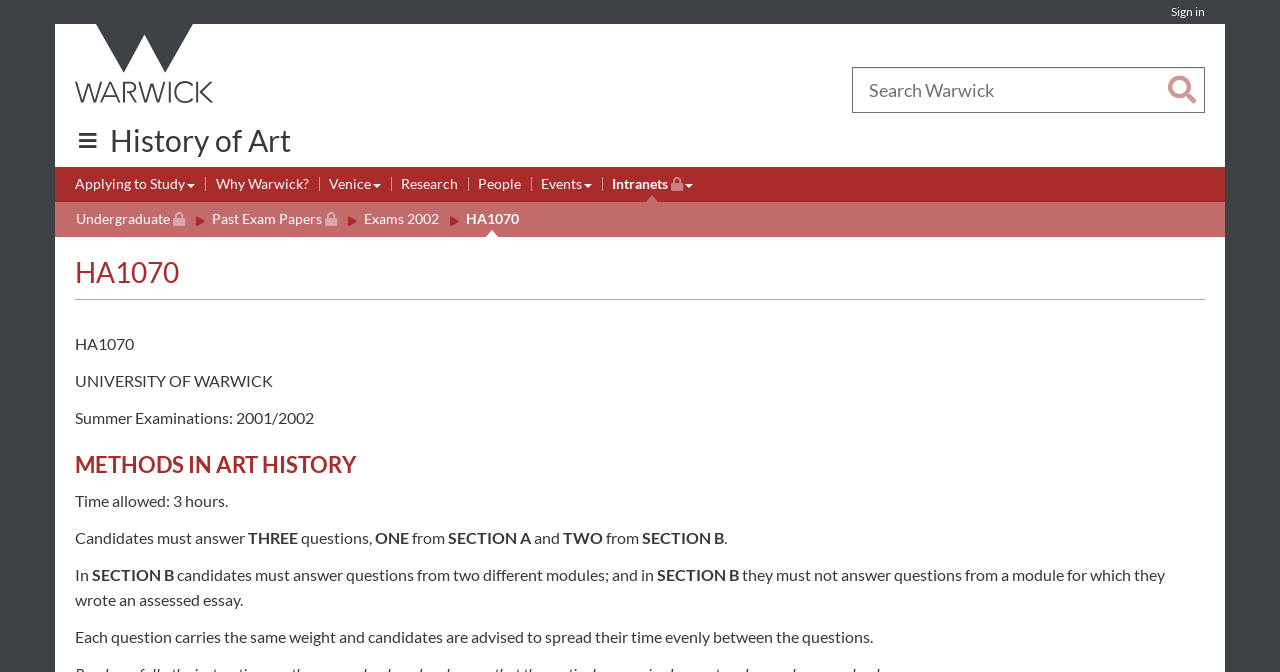Please answer the following query using a single word or phrase: 
What is the title of the exam?

Summer Examinations: 2001/2002